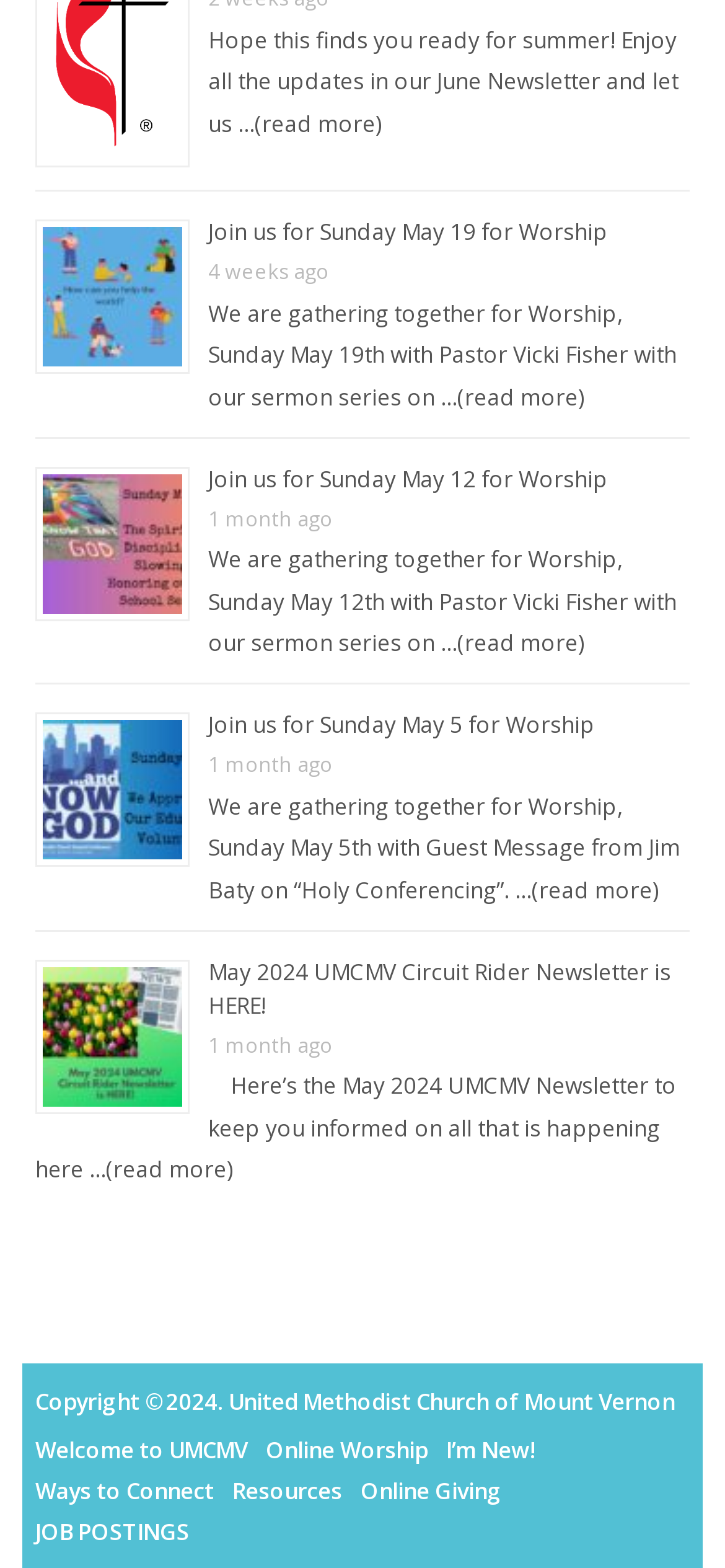Using the element description: "Welcome to UMCMV", determine the bounding box coordinates. The coordinates should be in the format [left, top, right, bottom], with values between 0 and 1.

[0.049, 0.914, 0.341, 0.934]